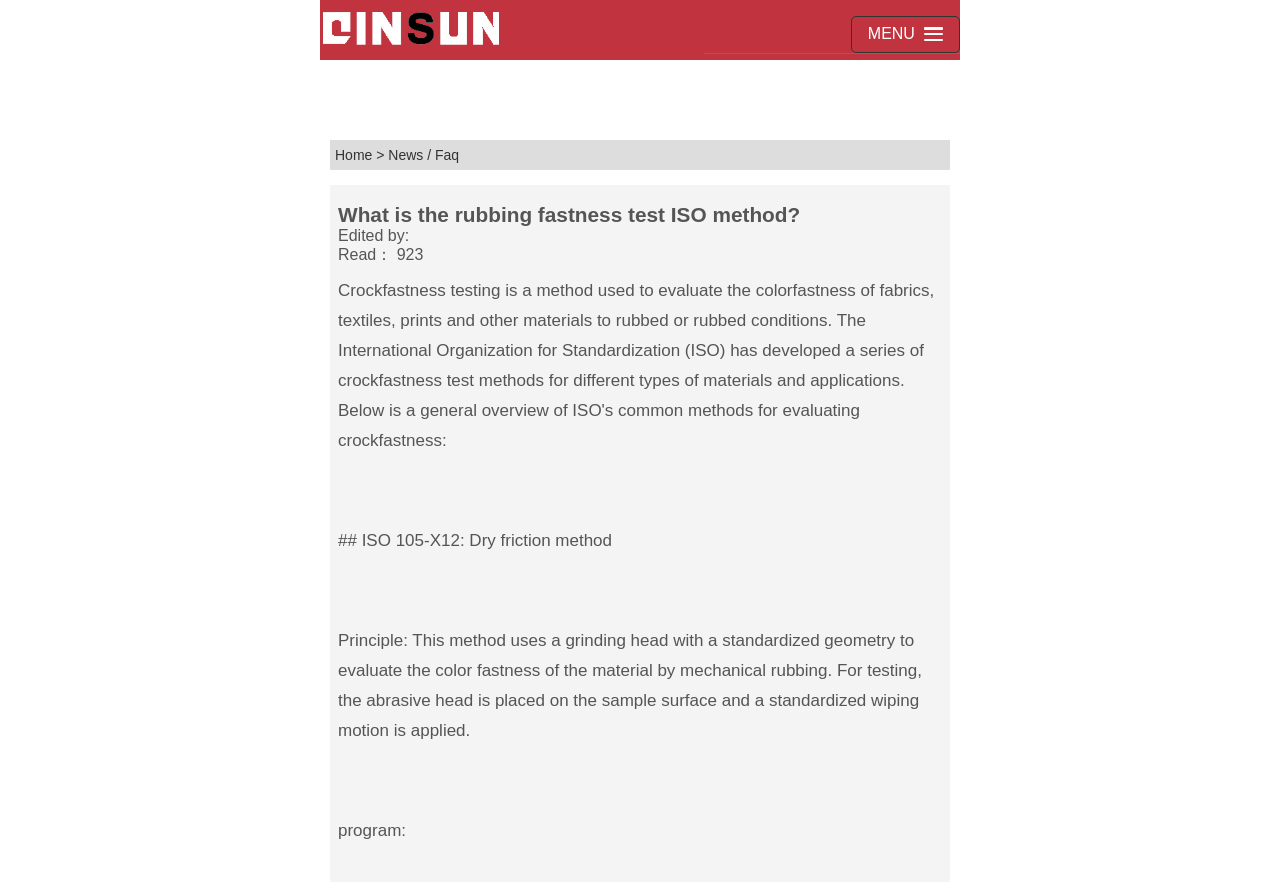Please respond in a single word or phrase: 
What is the type of friction method used in the test?

Dry friction method